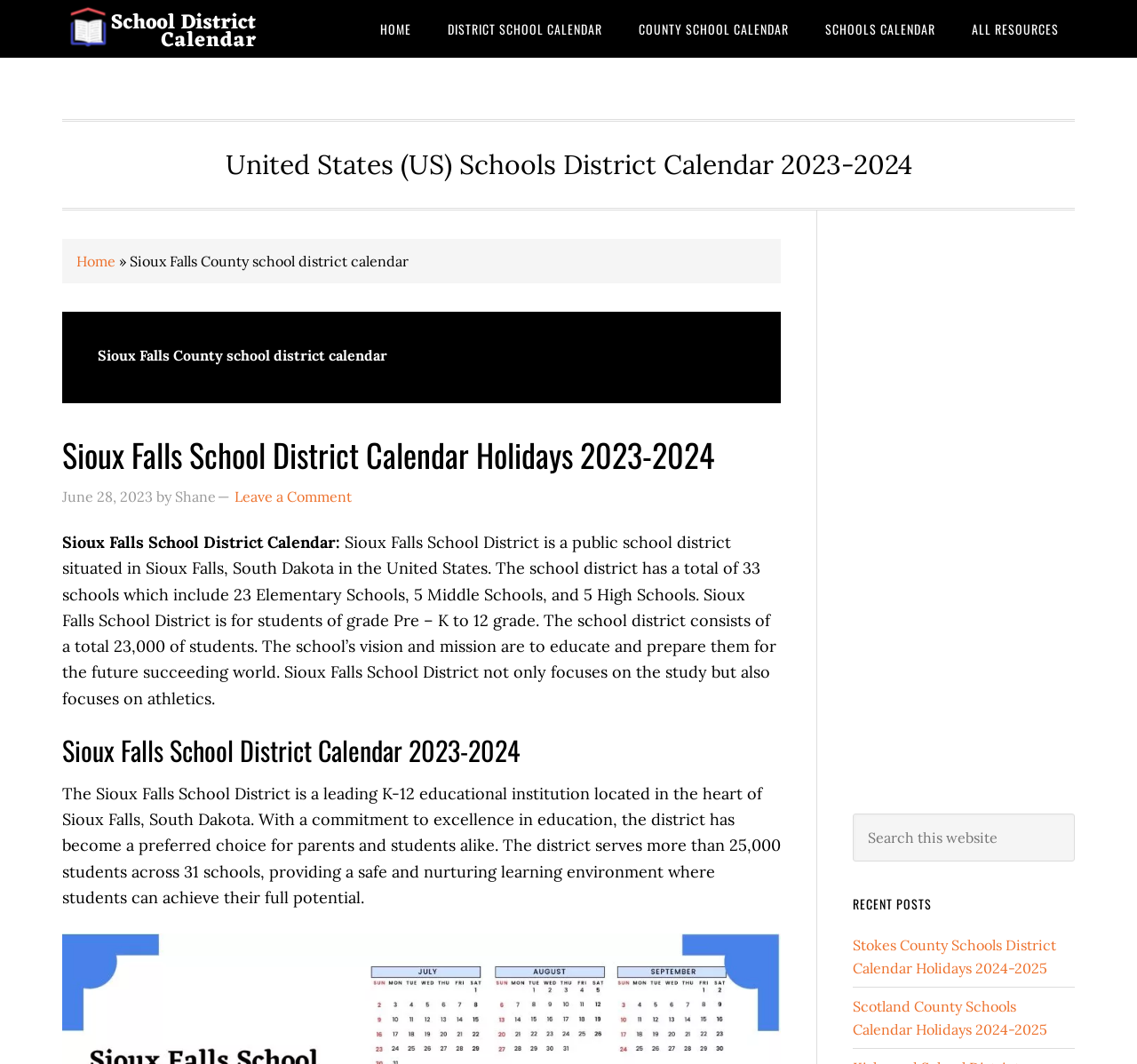Can you identify and provide the main heading of the webpage?

Sioux Falls County school district calendar